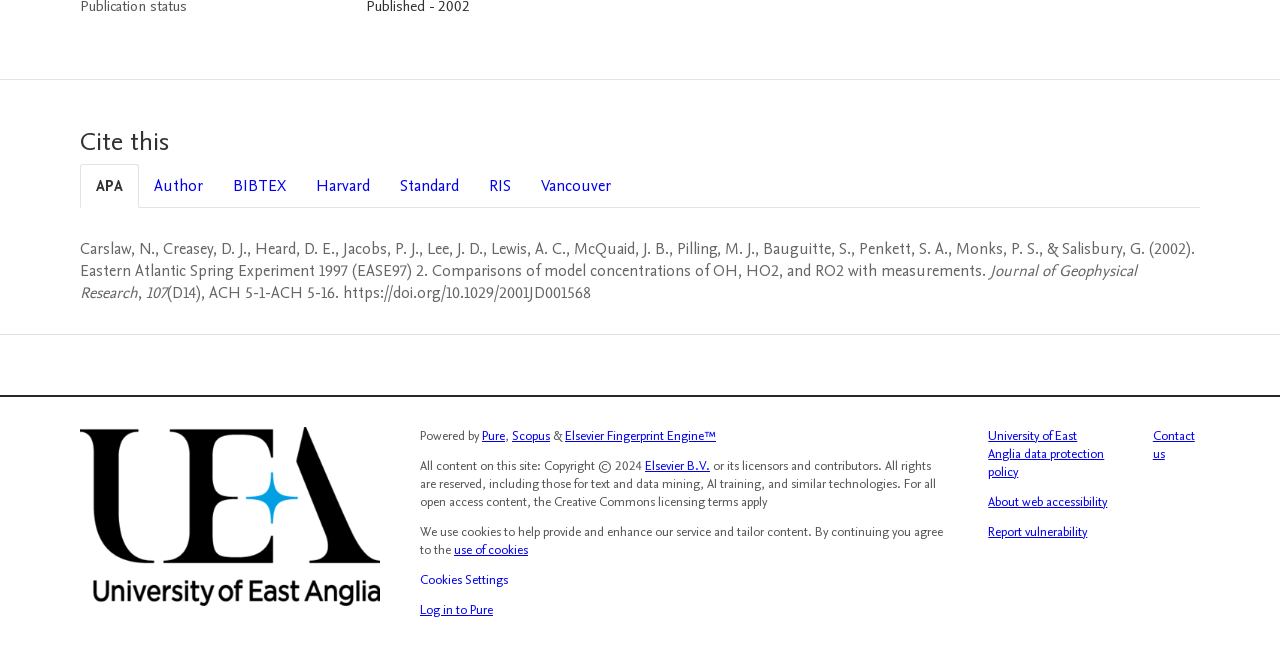Predict the bounding box of the UI element that fits this description: "Scopus".

[0.4, 0.646, 0.43, 0.673]